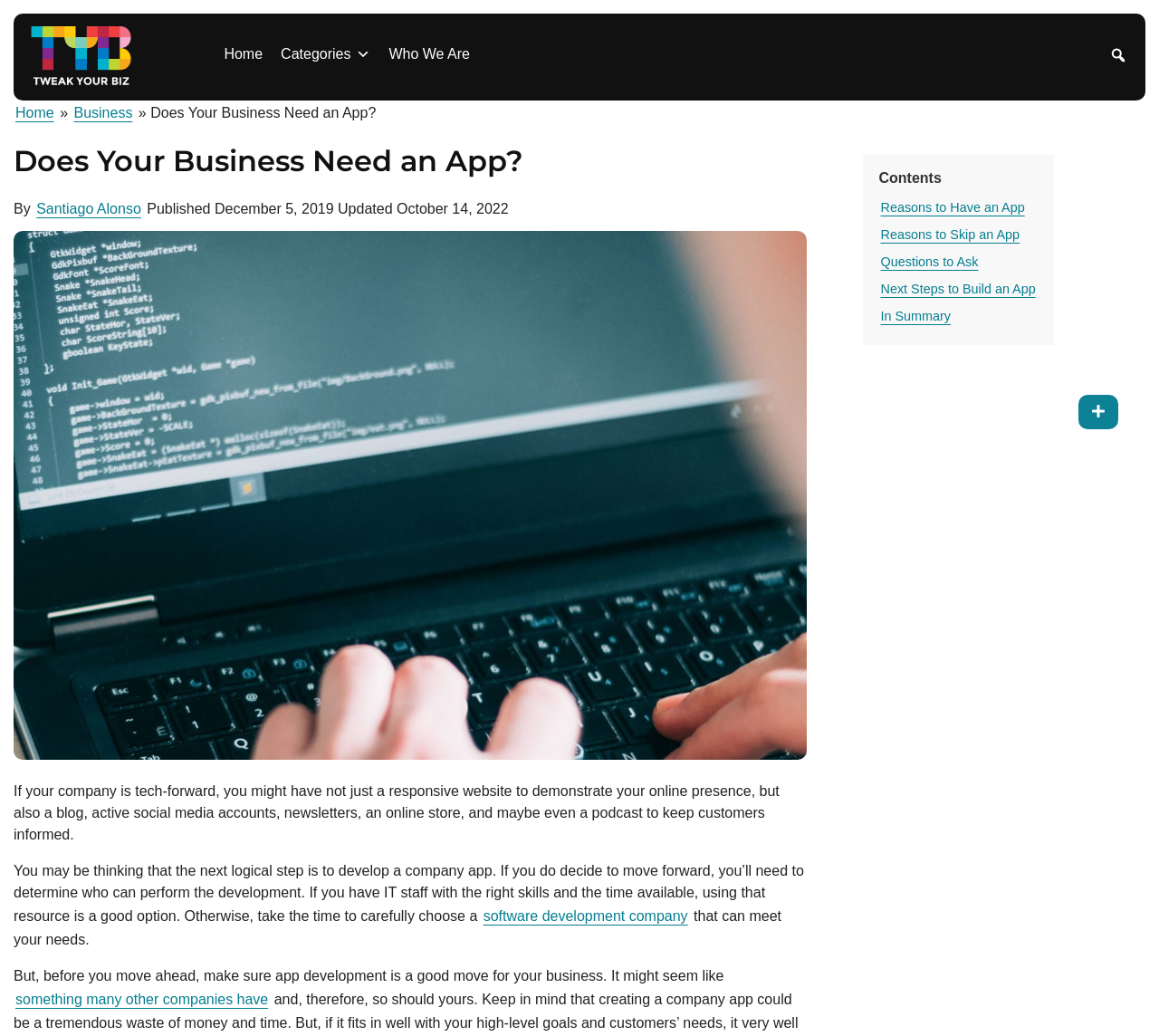What is the date of the article's last update? Please answer the question using a single word or phrase based on the image.

October 14, 2022